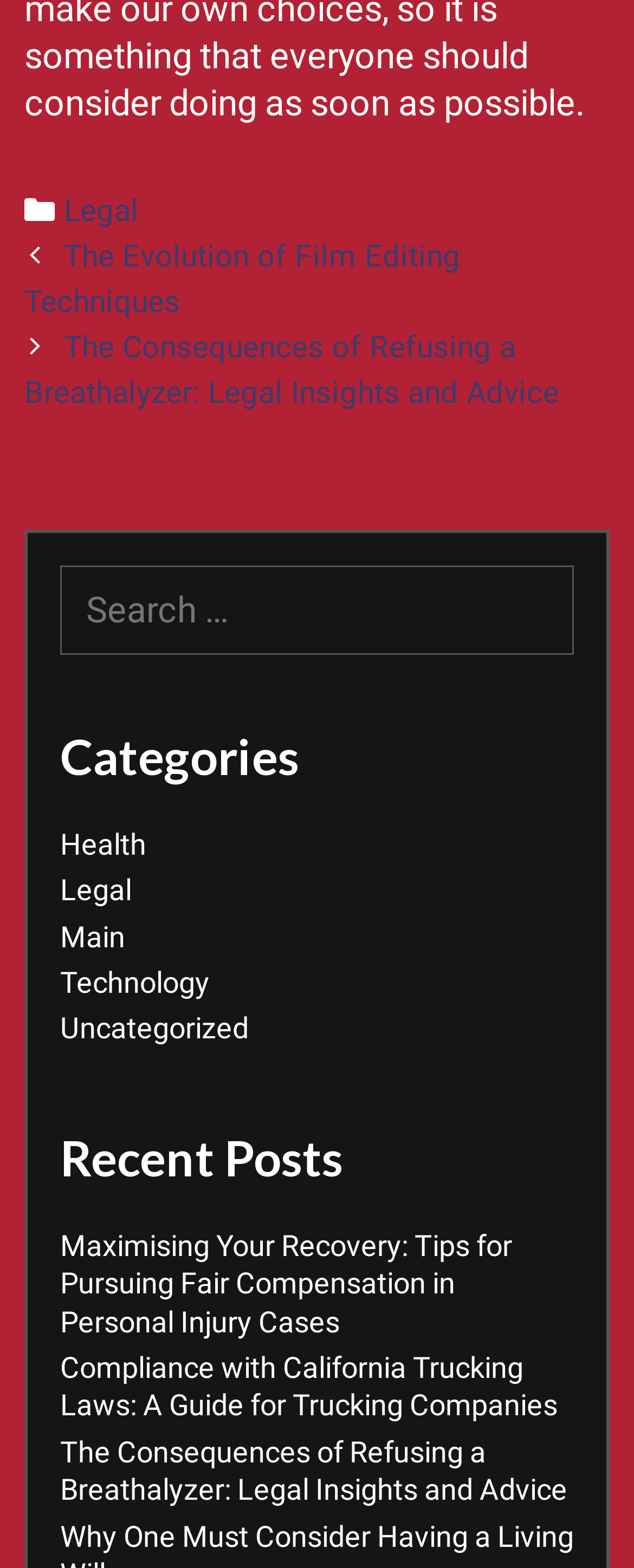Carefully examine the image and provide an in-depth answer to the question: What is the next article after 'The Evolution of Film Editing Techniques'?

I found a link element with the text 'The Evolution of Film Editing Techniques', and then looked for the next link element, which is 'The Consequences of Refusing a Breathalyzer: Legal Insights and Advice'.